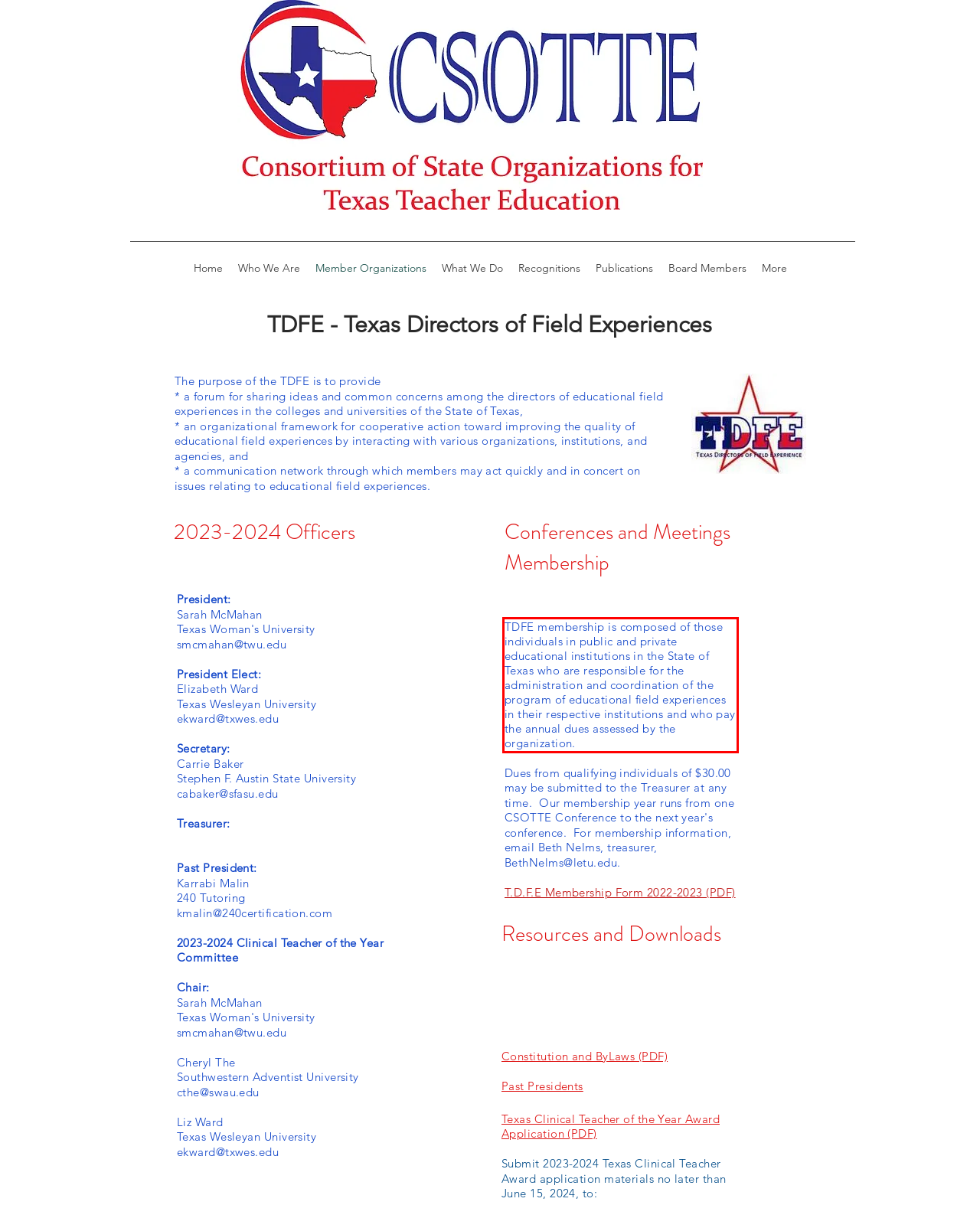Please identify and extract the text from the UI element that is surrounded by a red bounding box in the provided webpage screenshot.

TDFE membership is composed of those individuals in public and private educational institutions in the State of Texas who are responsible for the administration and coordination of the program of educational field experiences in their respective institutions and who pay the annual dues assessed by the organization.